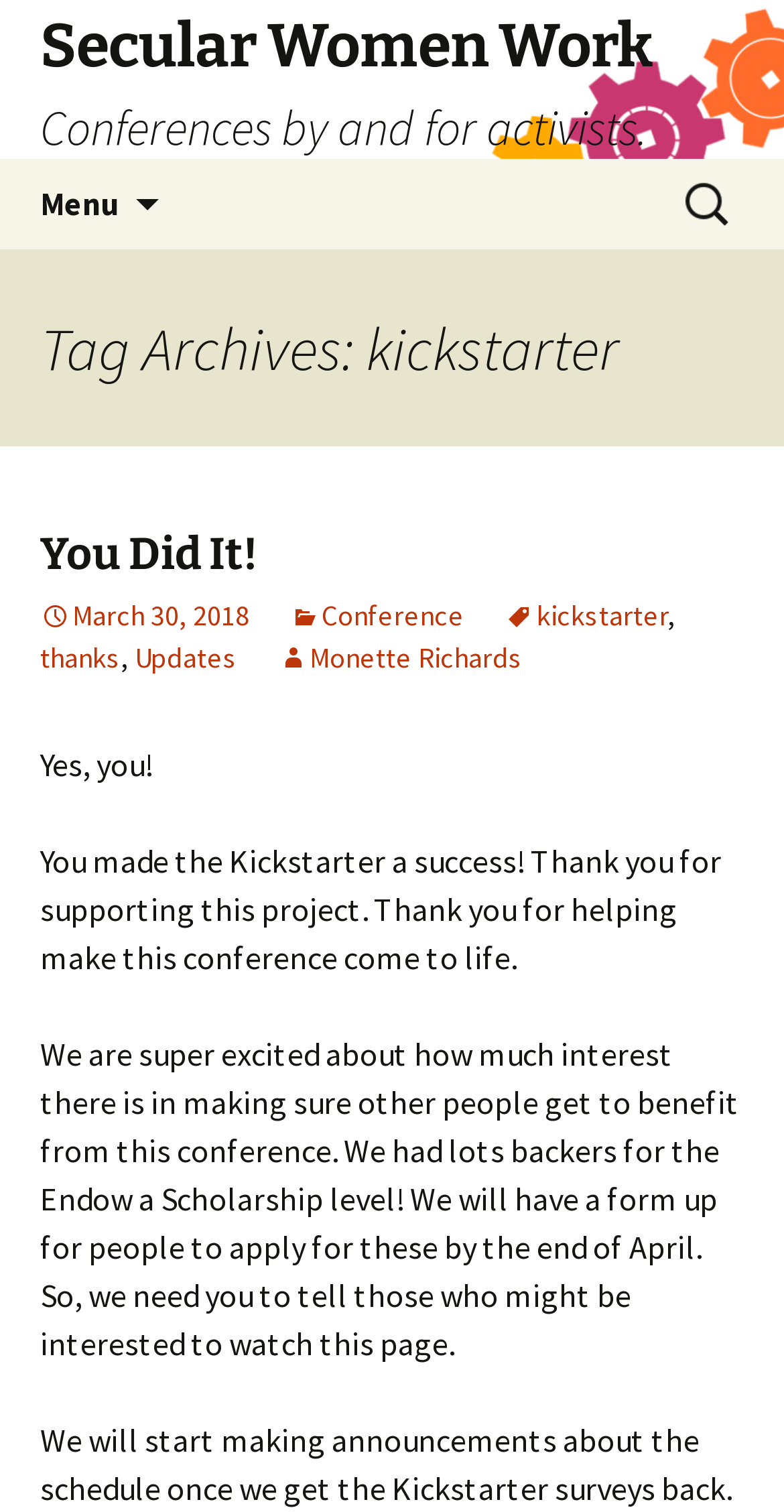Locate the bounding box coordinates of the element that should be clicked to execute the following instruction: "Click on the menu".

[0.0, 0.105, 0.203, 0.165]